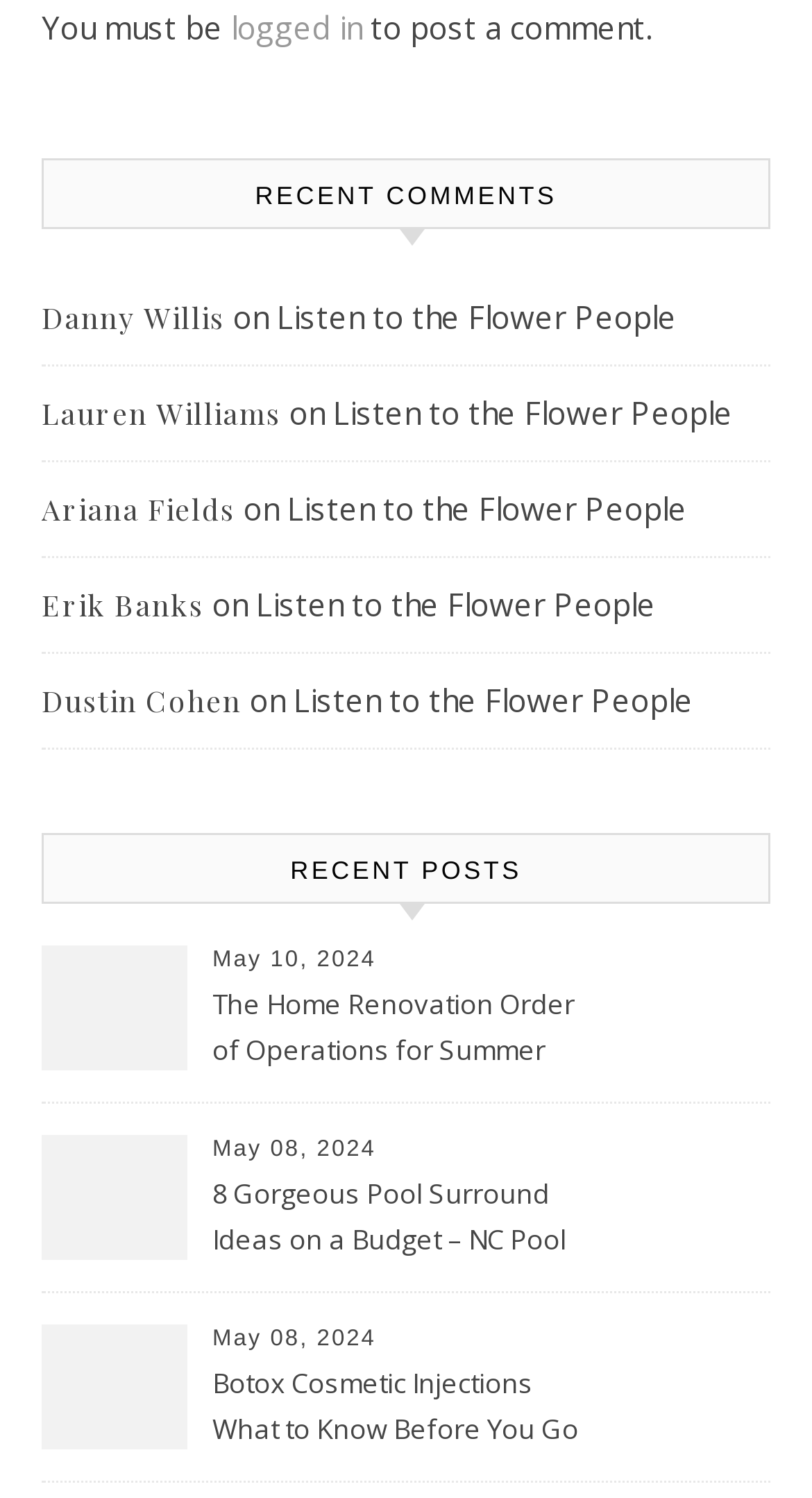Use a single word or phrase to respond to the question:
What is the title of the latest post?

The Home Renovation Order of Operations for Summer Homes